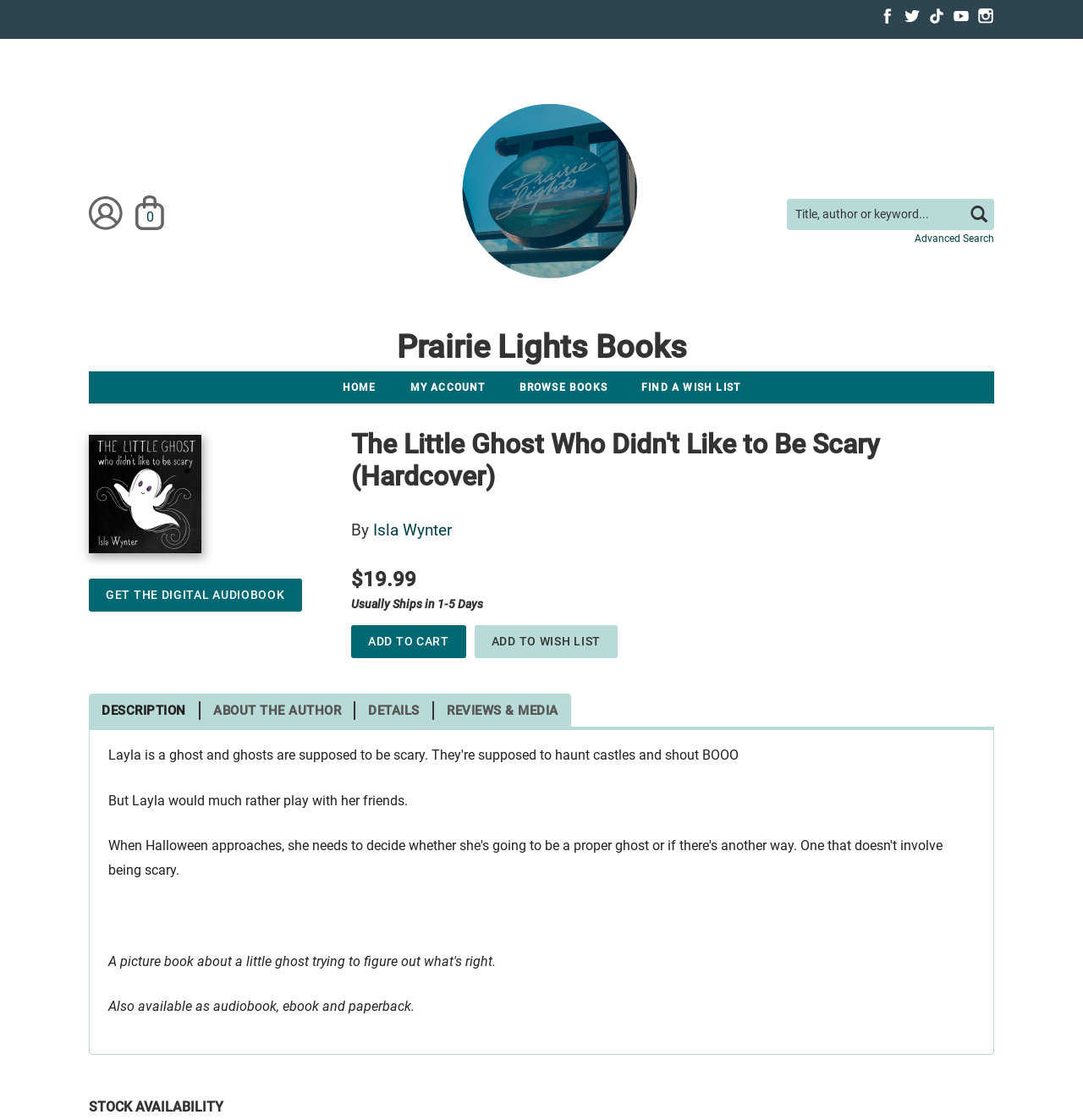Determine the bounding box for the described UI element: "Details".

[0.328, 0.626, 0.401, 0.643]